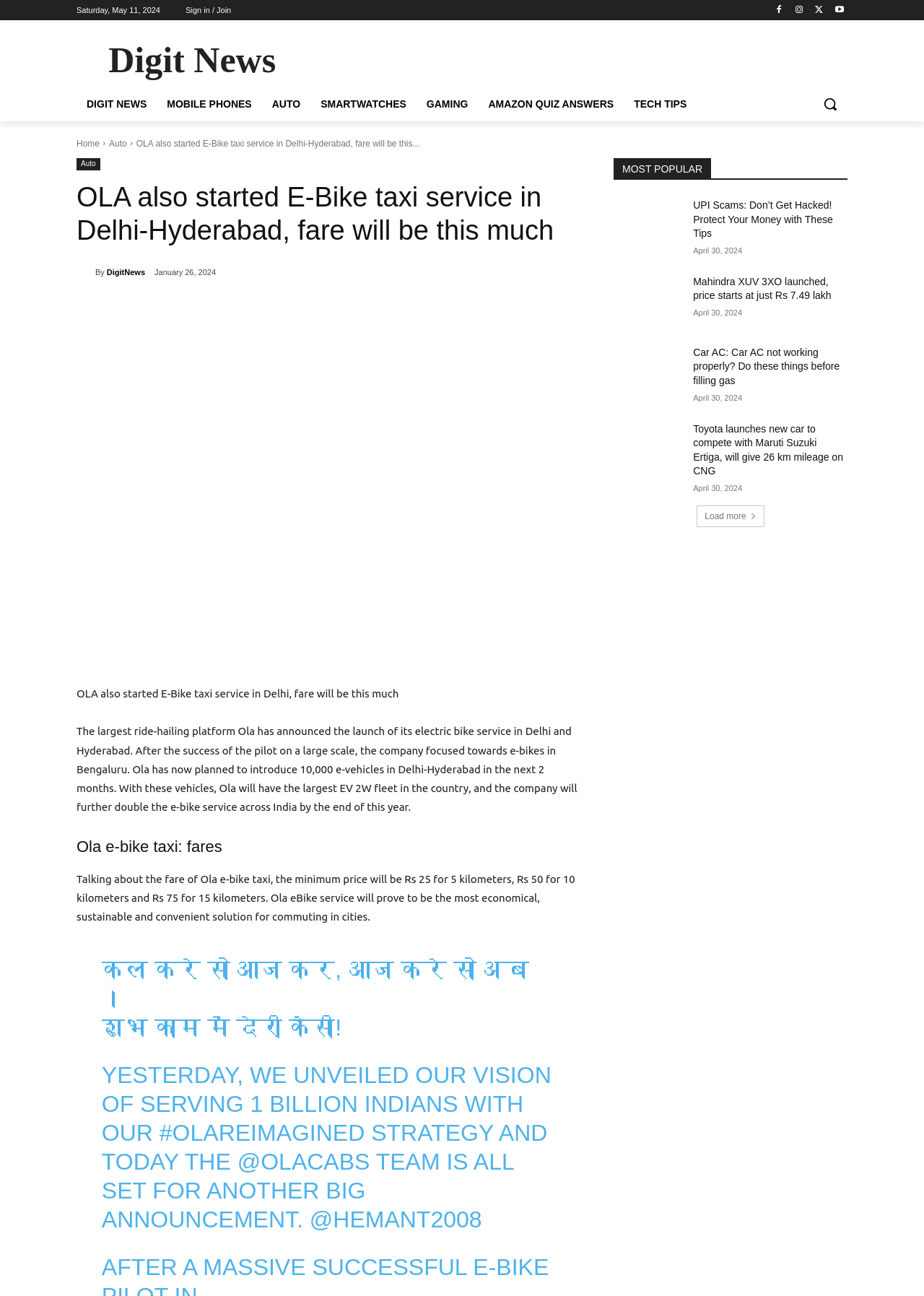Identify the bounding box of the HTML element described as: "Tech Tips".

[0.675, 0.067, 0.754, 0.094]